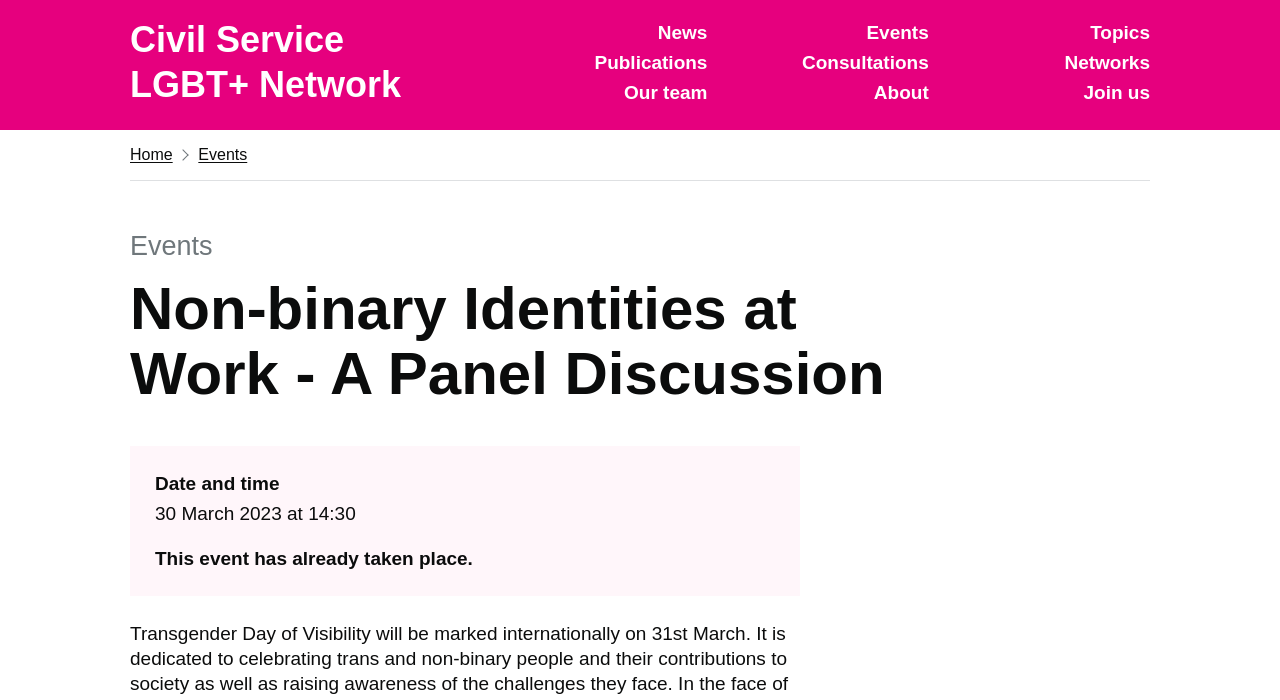Carefully observe the image and respond to the question with a detailed answer:
Is the event still upcoming?

I found the answer by looking at the text 'This event has already taken place.' which suggests that the event is not upcoming, but has already occurred.